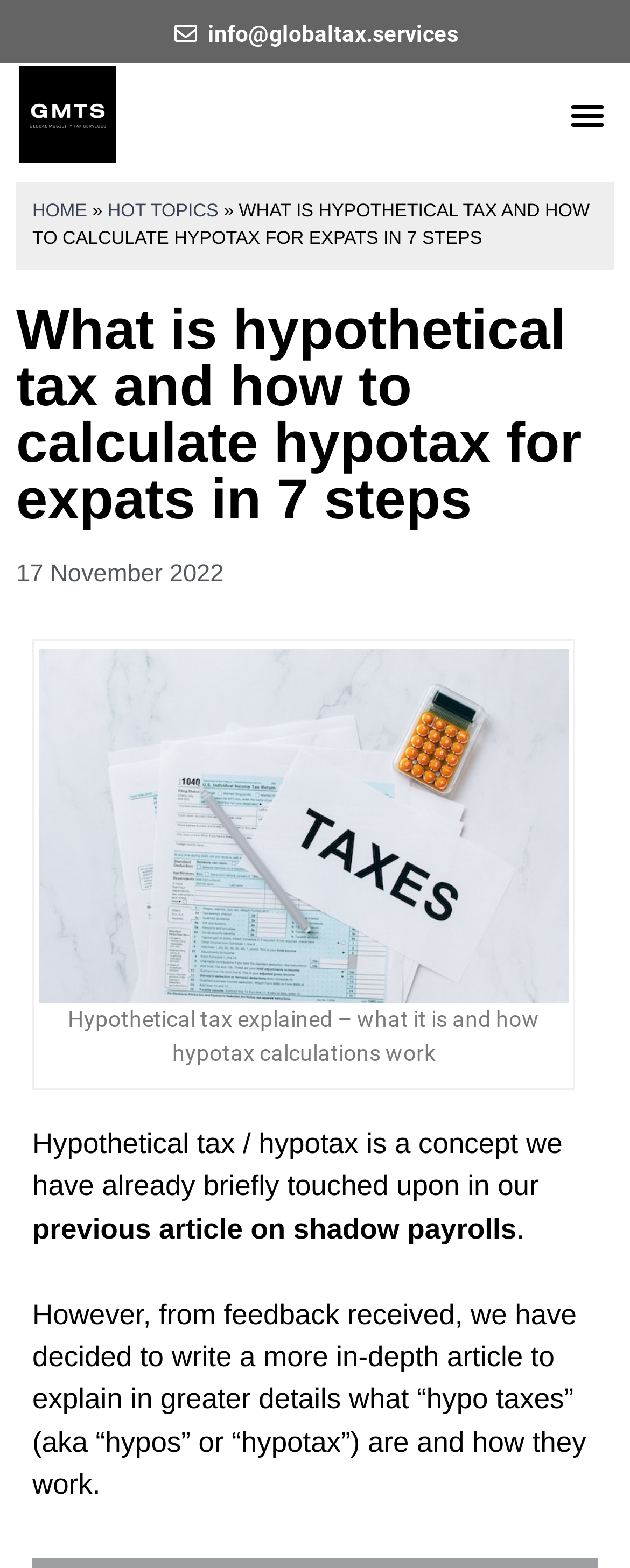Respond with a single word or phrase to the following question:
What is the date mentioned in the article?

17 November 2022